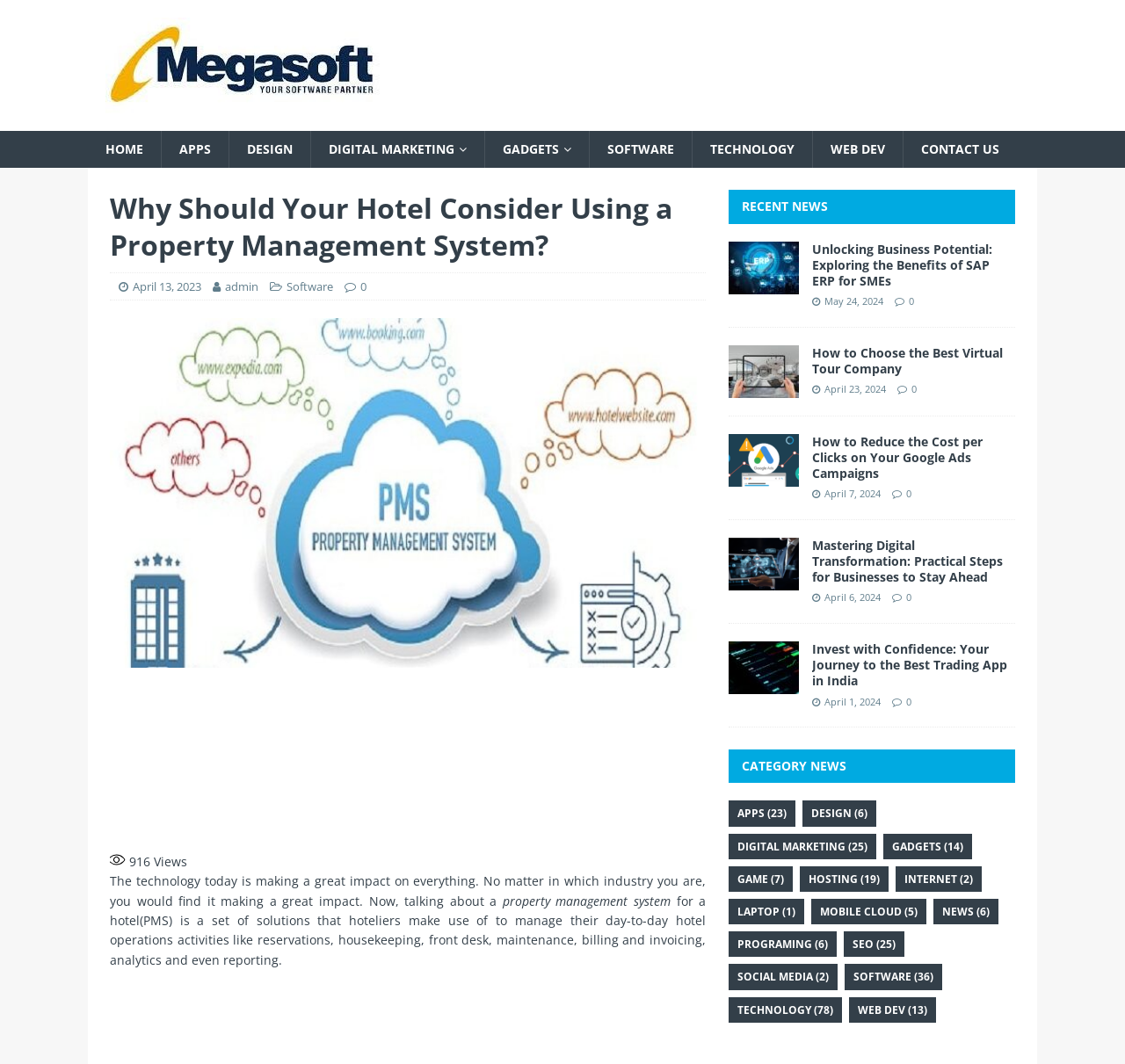Can you provide the bounding box coordinates for the element that should be clicked to implement the instruction: "Click on the 'HOME' link"?

[0.078, 0.123, 0.143, 0.158]